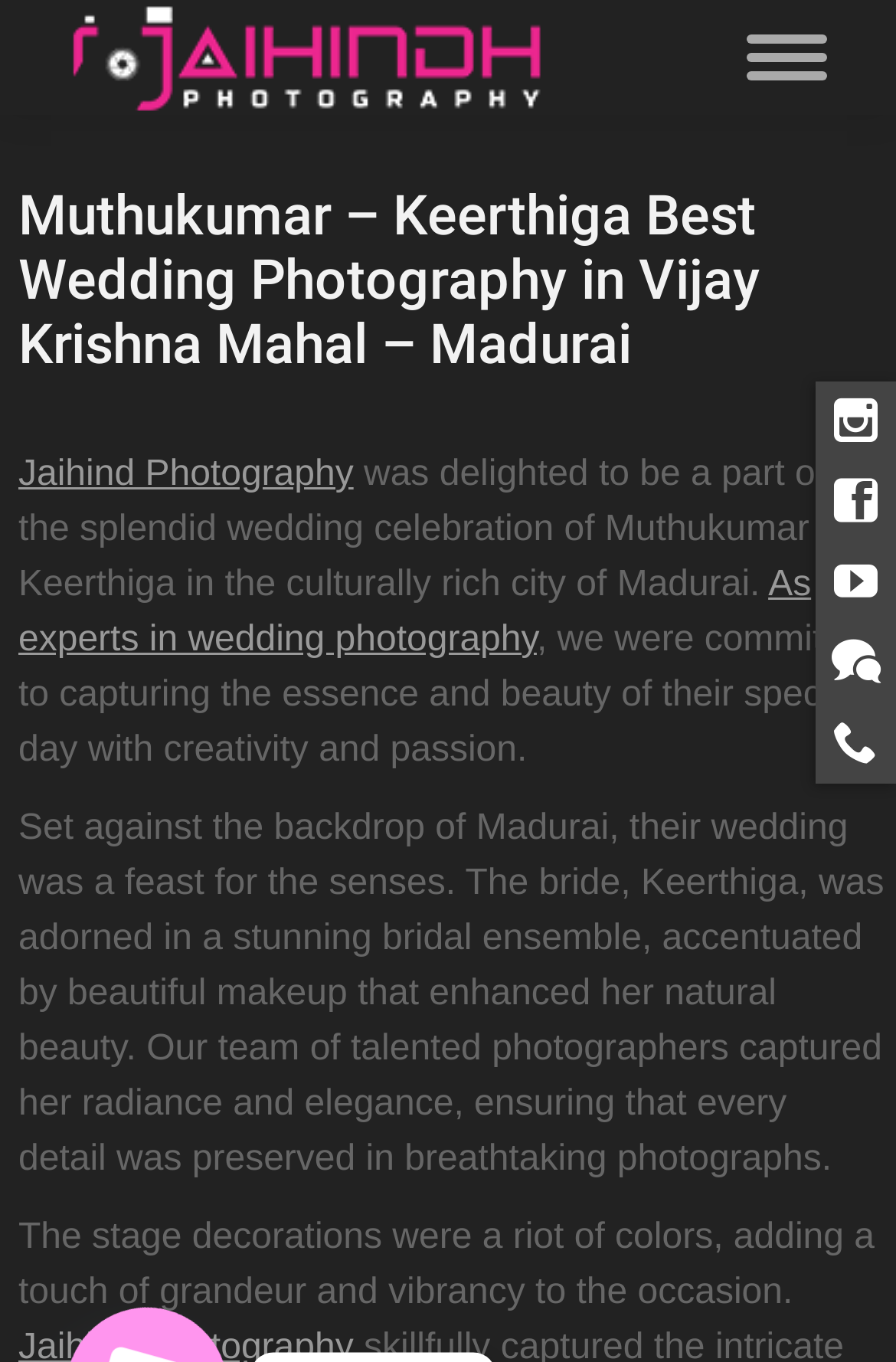What social media platforms are available?
Respond with a short answer, either a single word or a phrase, based on the image.

Instagram, Facebook, YouTube, WhatsApp